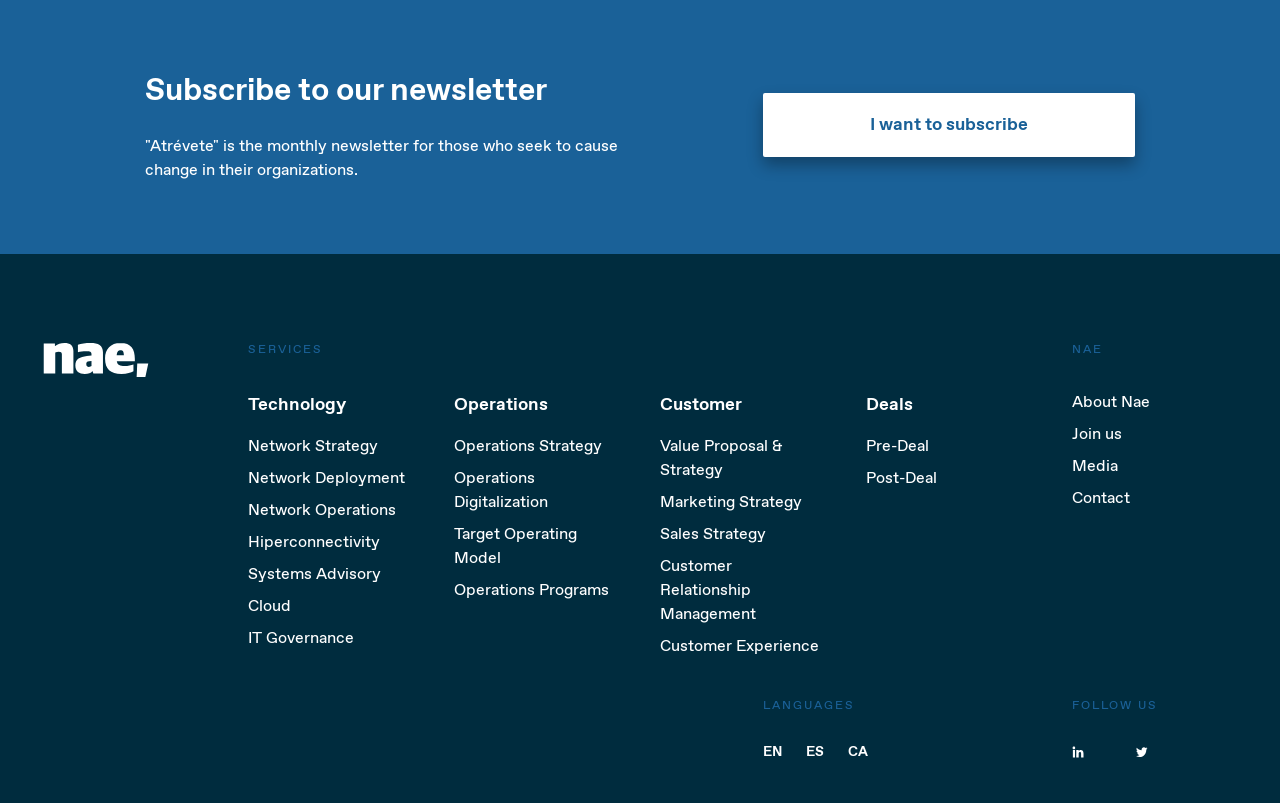Determine the bounding box coordinates of the region I should click to achieve the following instruction: "Follow NAE on LinkedIn". Ensure the bounding box coordinates are four float numbers between 0 and 1, i.e., [left, top, right, bottom].

[0.833, 0.919, 0.851, 0.951]